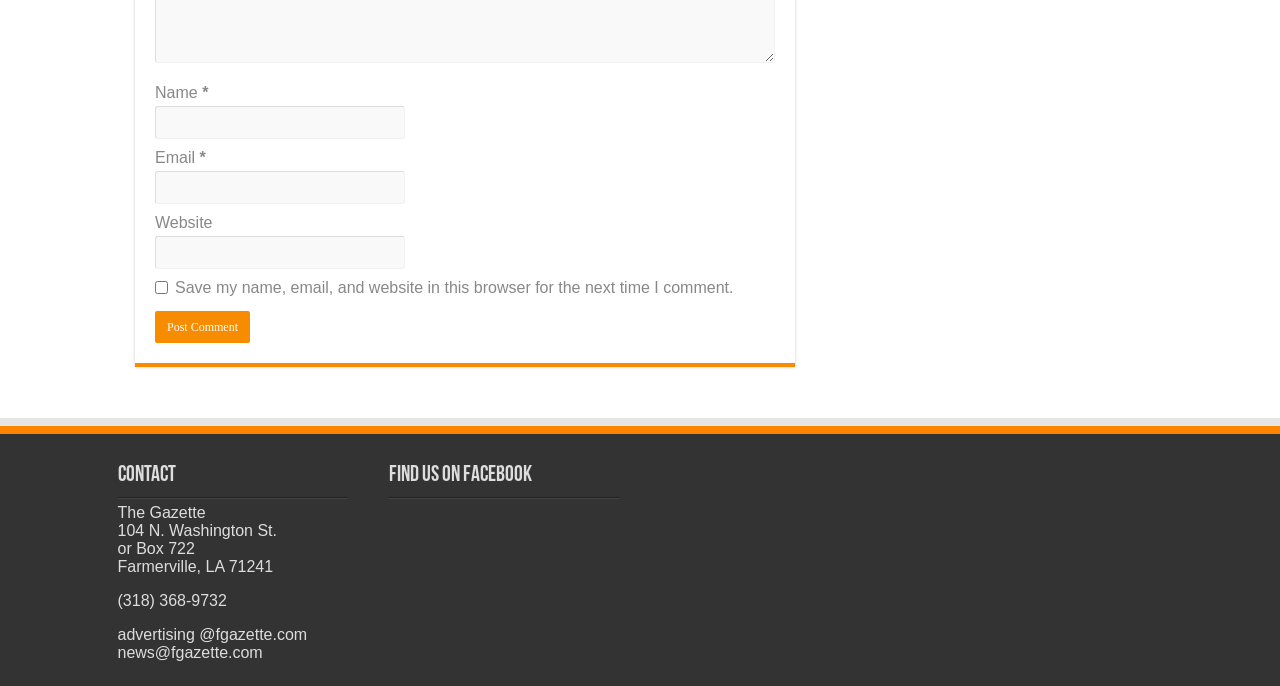What is the purpose of the checkbox below the comment textboxes?
Analyze the screenshot and provide a detailed answer to the question.

The checkbox below the comment textboxes is labeled 'Save my name, email, and website in this browser for the next time I comment.' This suggests that its purpose is to save the commenter's information for future use.